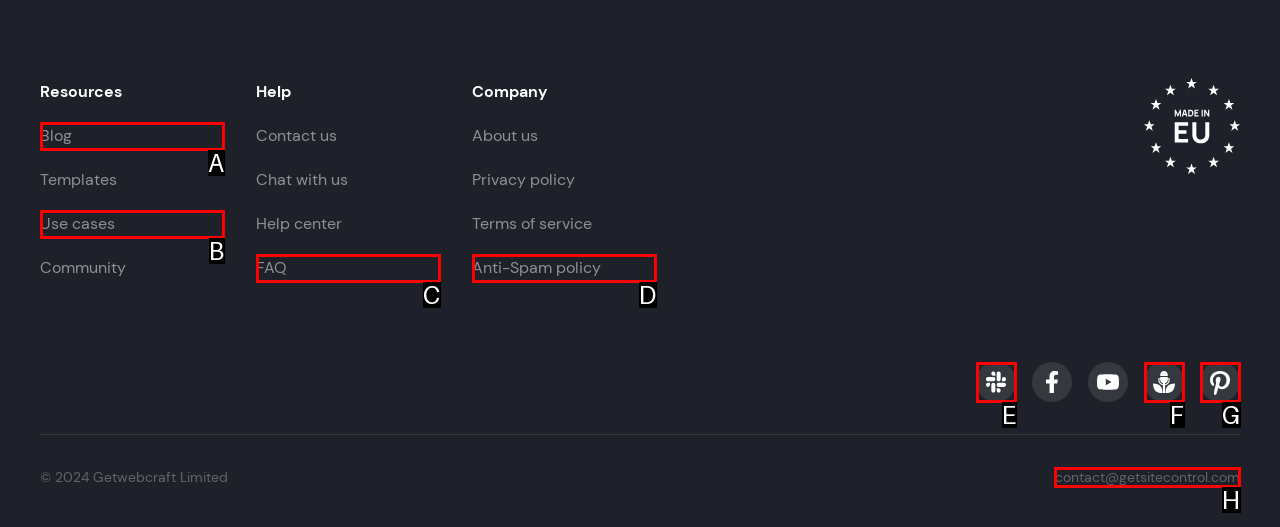Which HTML element should be clicked to complete the following task: Contact us via email?
Answer with the letter corresponding to the correct choice.

H